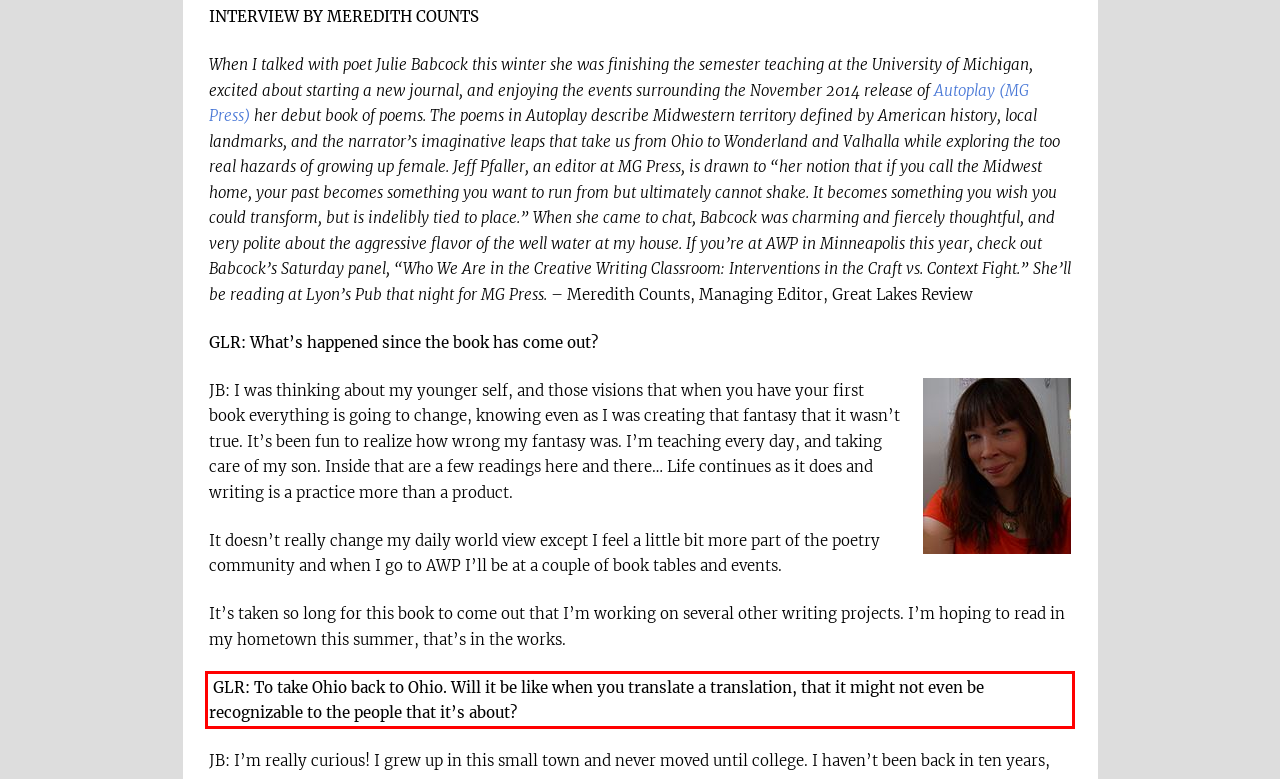You have a screenshot of a webpage with a red bounding box. Use OCR to generate the text contained within this red rectangle.

GLR: To take Ohio back to Ohio. Will it be like when you translate a translation, that it might not even be recognizable to the people that it’s about?